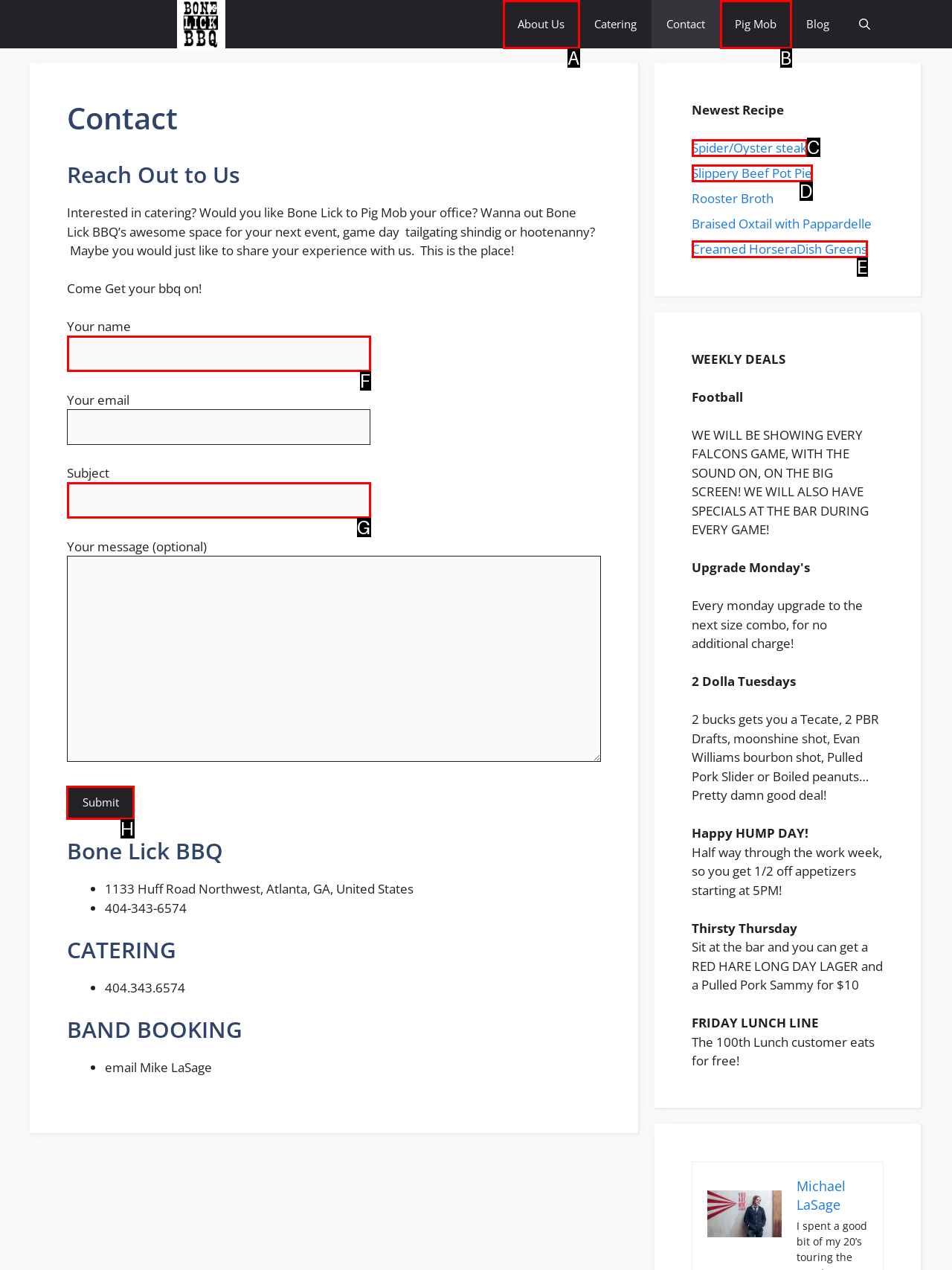Please identify the correct UI element to click for the task: Click on the Facebook link Respond with the letter of the appropriate option.

None